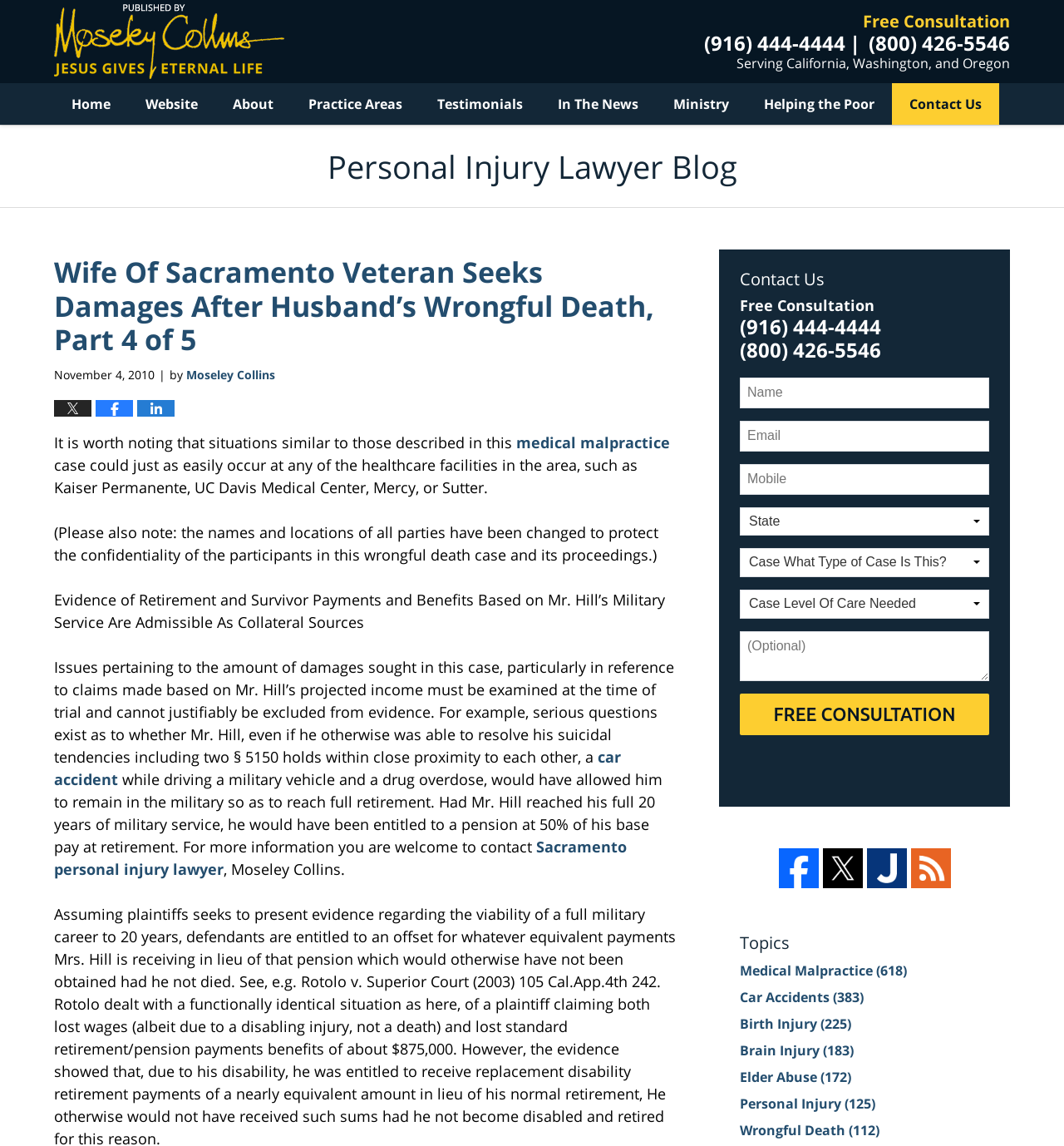Please identify the bounding box coordinates of the element on the webpage that should be clicked to follow this instruction: "Share the post on Facebook". The bounding box coordinates should be given as four float numbers between 0 and 1, formatted as [left, top, right, bottom].

[0.09, 0.349, 0.125, 0.364]